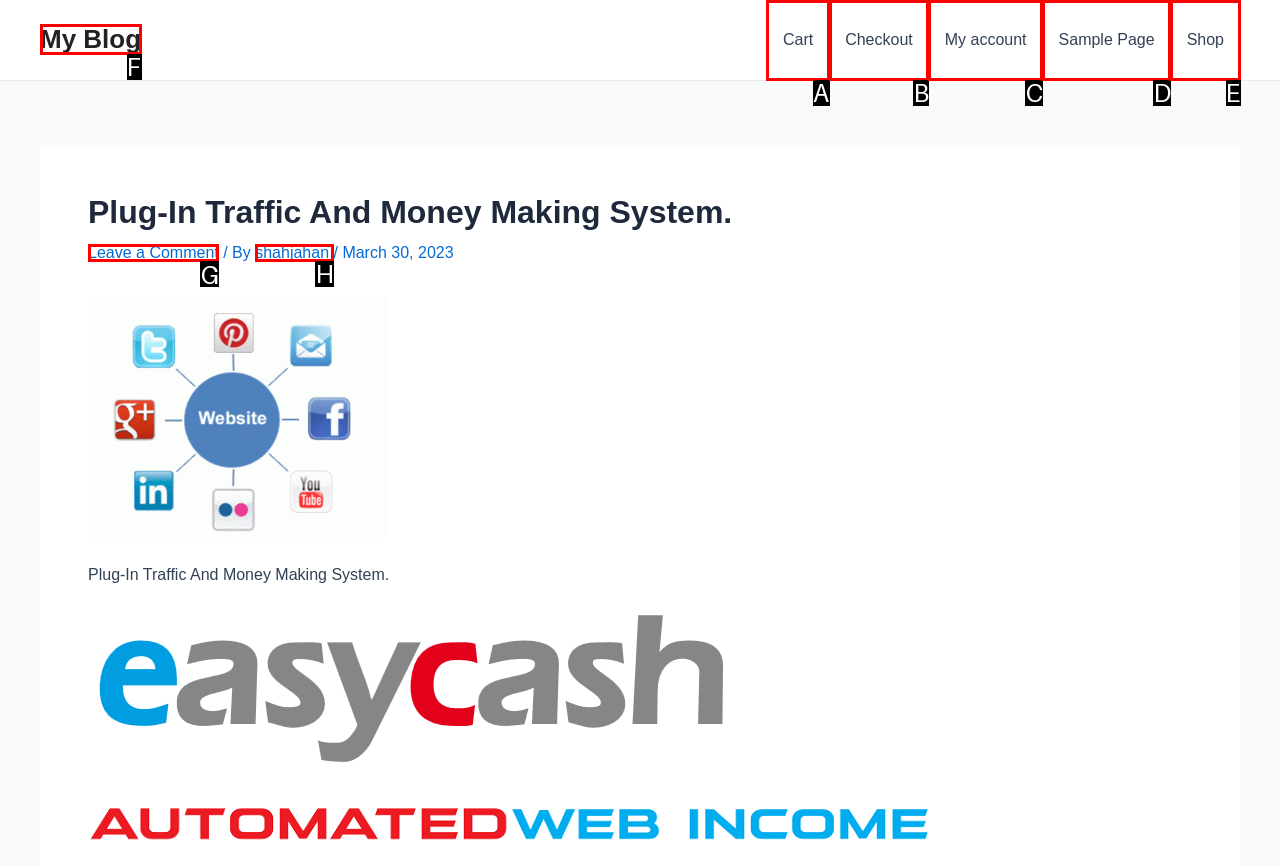Determine which HTML element to click on in order to complete the action: leave a comment.
Reply with the letter of the selected option.

G